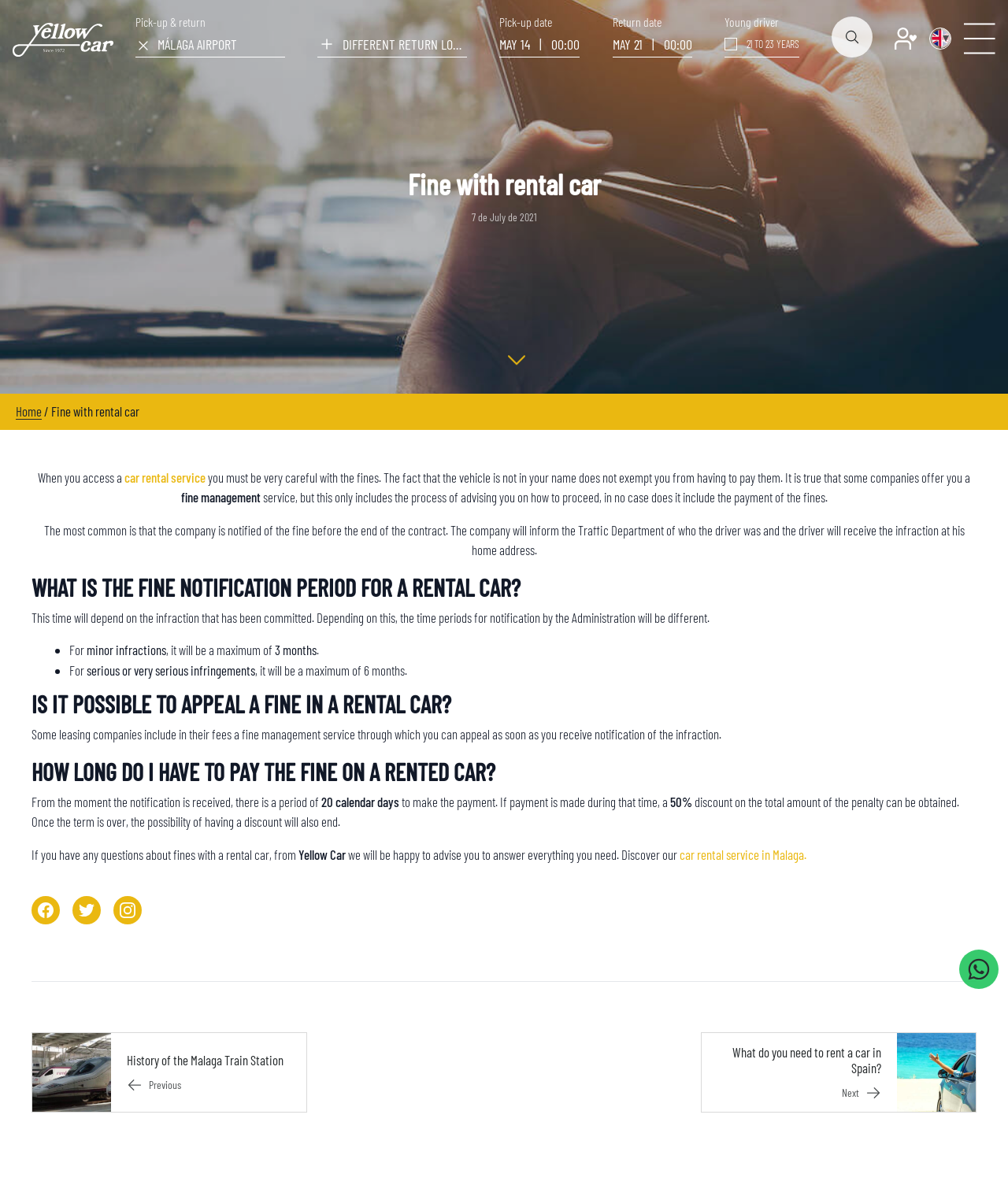Please provide the bounding box coordinates for the element that needs to be clicked to perform the following instruction: "Select Malaga Airport as pick-up location". The coordinates should be given as four float numbers between 0 and 1, i.e., [left, top, right, bottom].

[0.134, 0.029, 0.283, 0.049]